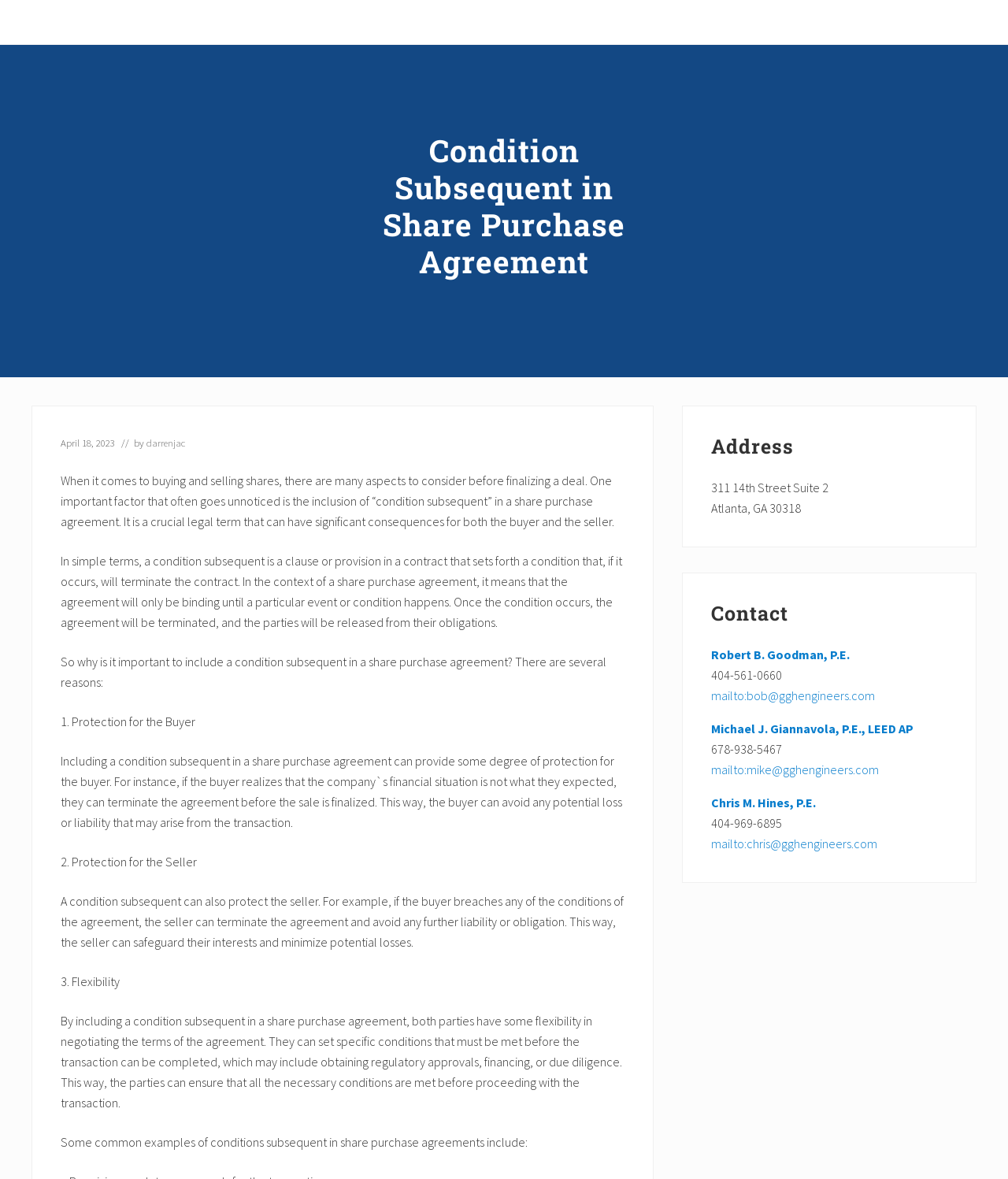Determine the bounding box coordinates of the UI element that matches the following description: "Chris M. Hines, P.E.". The coordinates should be four float numbers between 0 and 1 in the format [left, top, right, bottom].

[0.705, 0.674, 0.809, 0.688]